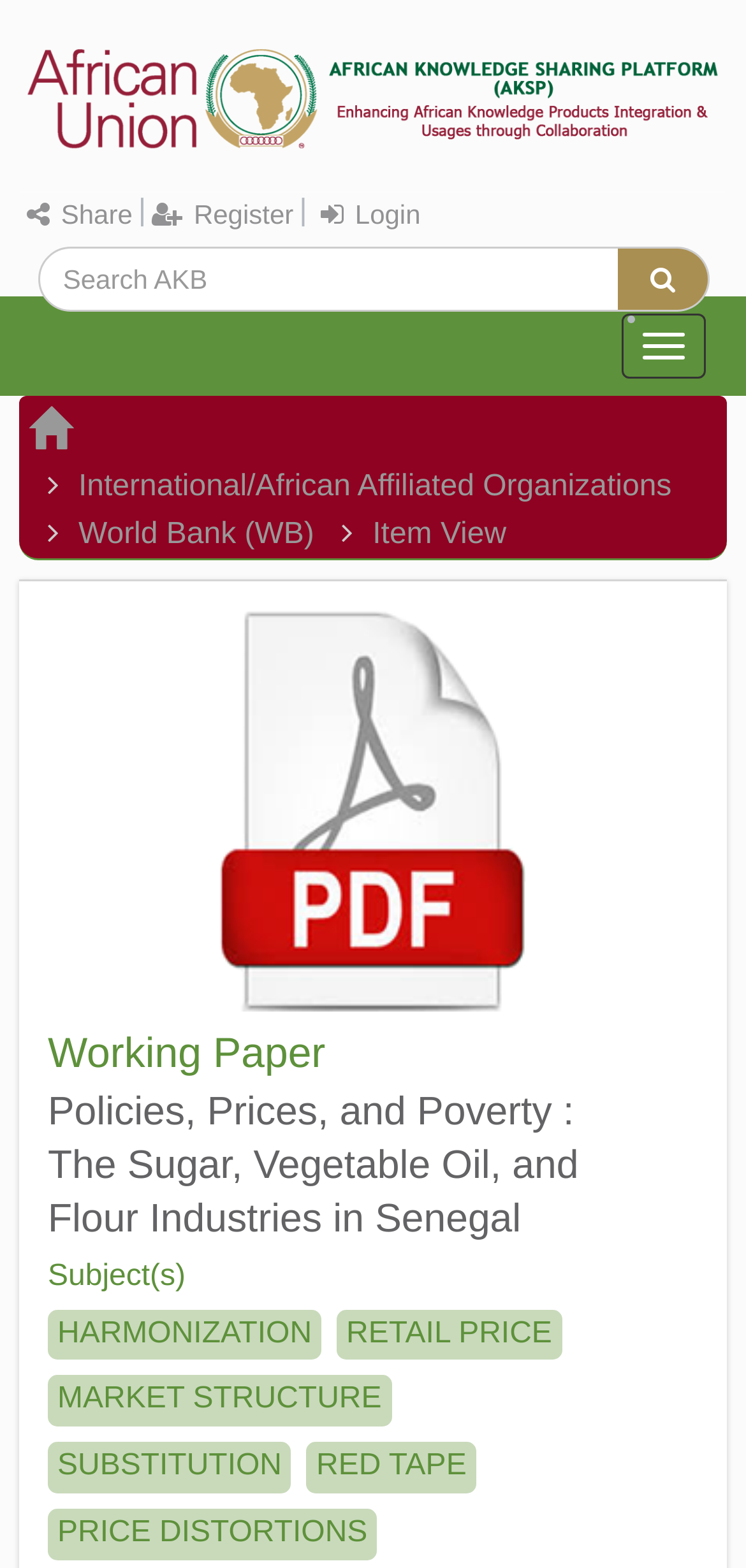What type of organizations are listed in the navigation menu?
Carefully analyze the image and provide a thorough answer to the question.

The navigation menu contains a link labeled 'International/African Affiliated Organizations', which suggests that the listed organizations are affiliated with international or African entities. This is further supported by the presence of a link to the World Bank (WB) in the same menu.